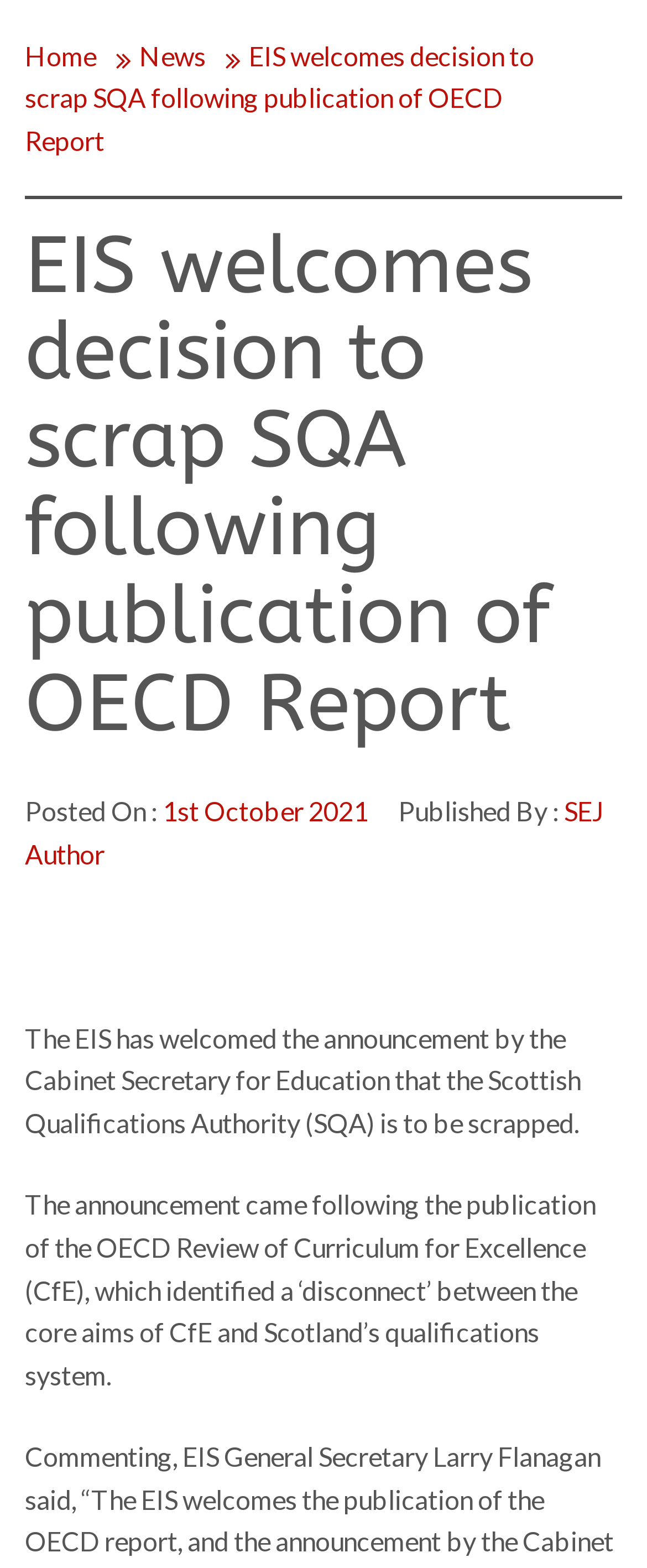Extract the bounding box coordinates for the UI element described as: "Home".

[0.038, 0.025, 0.179, 0.045]